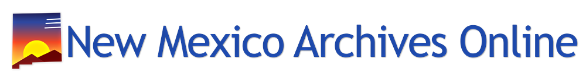Create a detailed narrative of what is happening in the image.

The image displays the logo for the "New Mexico Archives Online," an online resource dedicated to providing access to historical documents and collections relevant to New Mexico's rich cultural heritage. The logo features a stylized depiction of a sunset over a landscape, symbolizing the state's vibrant history. The text is prominently displayed in a bold, blue font, making it easily legible and visually striking. This logo serves as a connection point for users seeking to explore art and historical archives specifically related to modern art from the 20th century, emphasizing the significance of places like Taos, New Mexico in the art world.